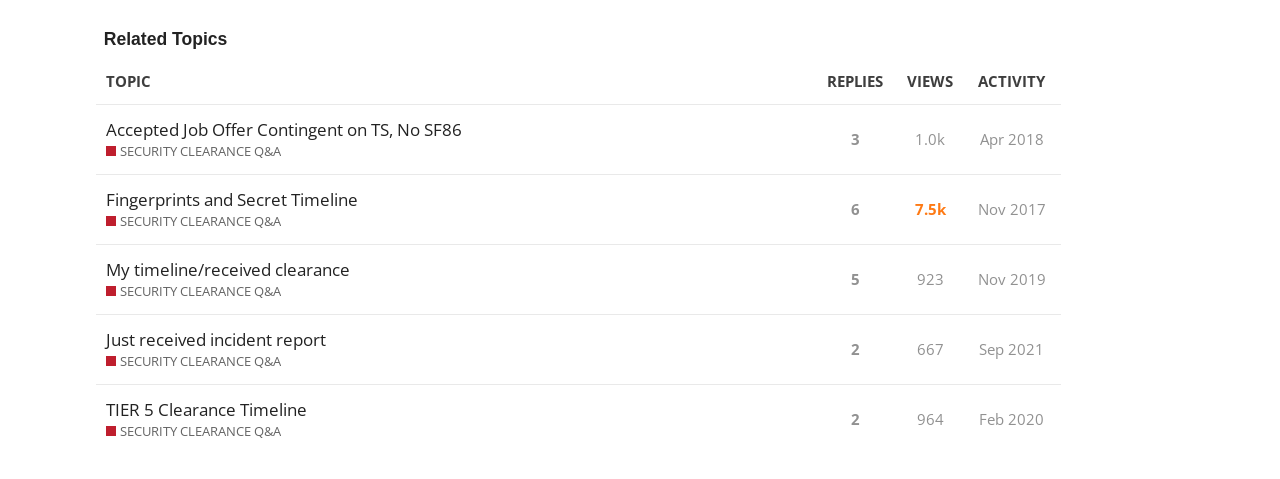What is the most viewed topic?
Please provide a comprehensive answer based on the visual information in the image.

I looked at the views column in the table and found that the topic 'Fingerprints and Secret Timeline' has the highest number of views, which is 7523.